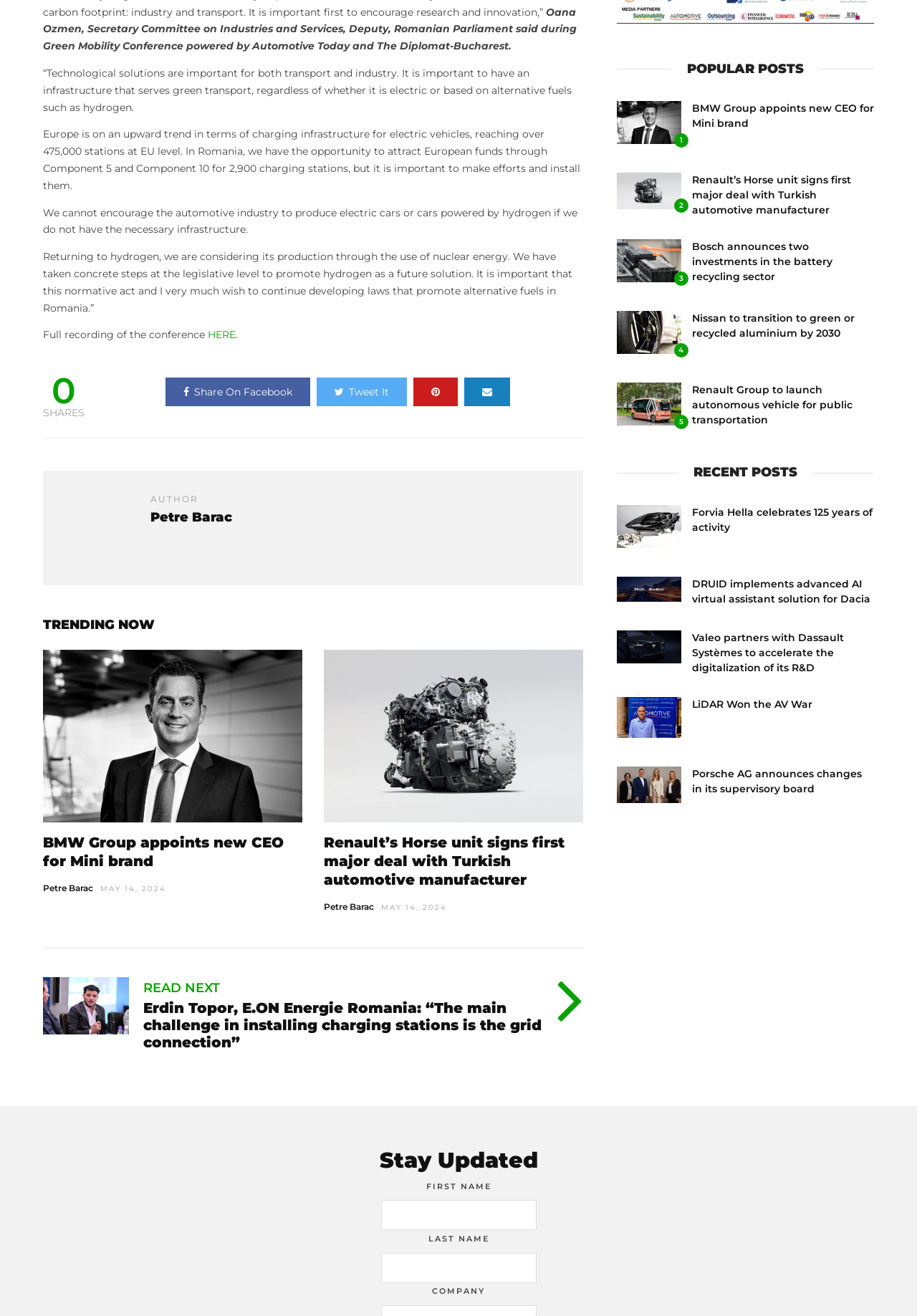Determine the bounding box coordinates for the area that needs to be clicked to fulfill this task: "Read the article 'Erdin Topor, E.ON Energie Romania: “The main challenge in installing charging stations is the grid connection”'". The coordinates must be given as four float numbers between 0 and 1, i.e., [left, top, right, bottom].

[0.047, 0.779, 0.141, 0.788]